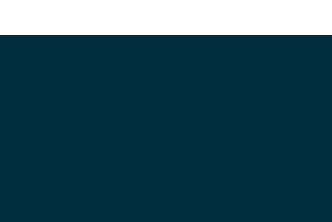Describe every important feature and element in the image comprehensively.

The image features a sleek, modern logo or graphic that is likely associated with the branding of a healthcare service or wellness provider, given the context of the webpage. The design is characterized by a dark blue color scheme, suggesting professionalism and trustworthiness, which are essential traits in the healthcare industry. This visual representation complements the surrounding text that emphasizes a commitment to patient-centered care, simplicity, and the importance of wellness. The overall layout and design aim to evoke a sense of reliability and accessibility, inviting potential patients to engage with the services offered, including appointment booking and health management.